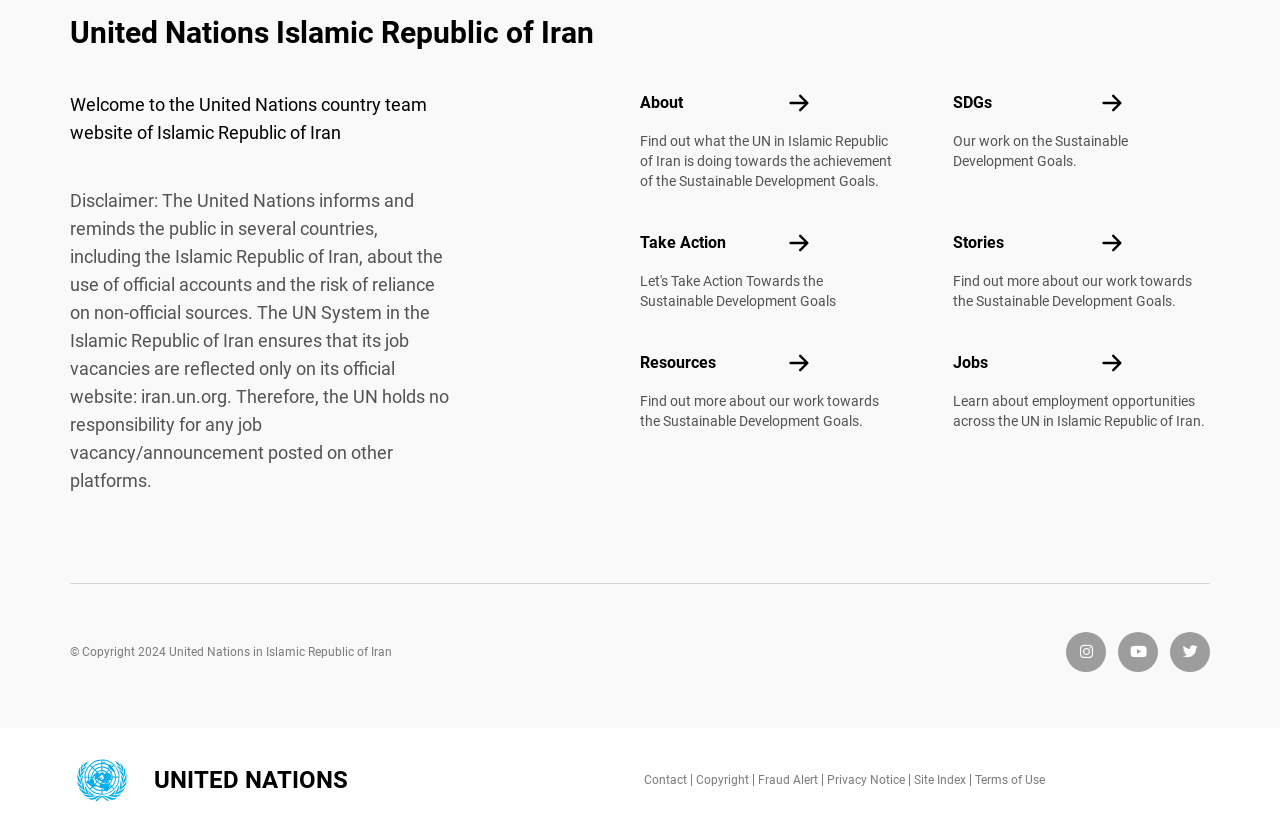Can you look at the image and give a comprehensive answer to the question:
What is the name of the country on this website?

The website's title 'United Nations Islamic Republic of Iran' and the disclaimer text 'The United Nations informs and reminds the public in several countries, including the Islamic Republic of Iran...' both indicate that the country being referred to is the Islamic Republic of Iran.